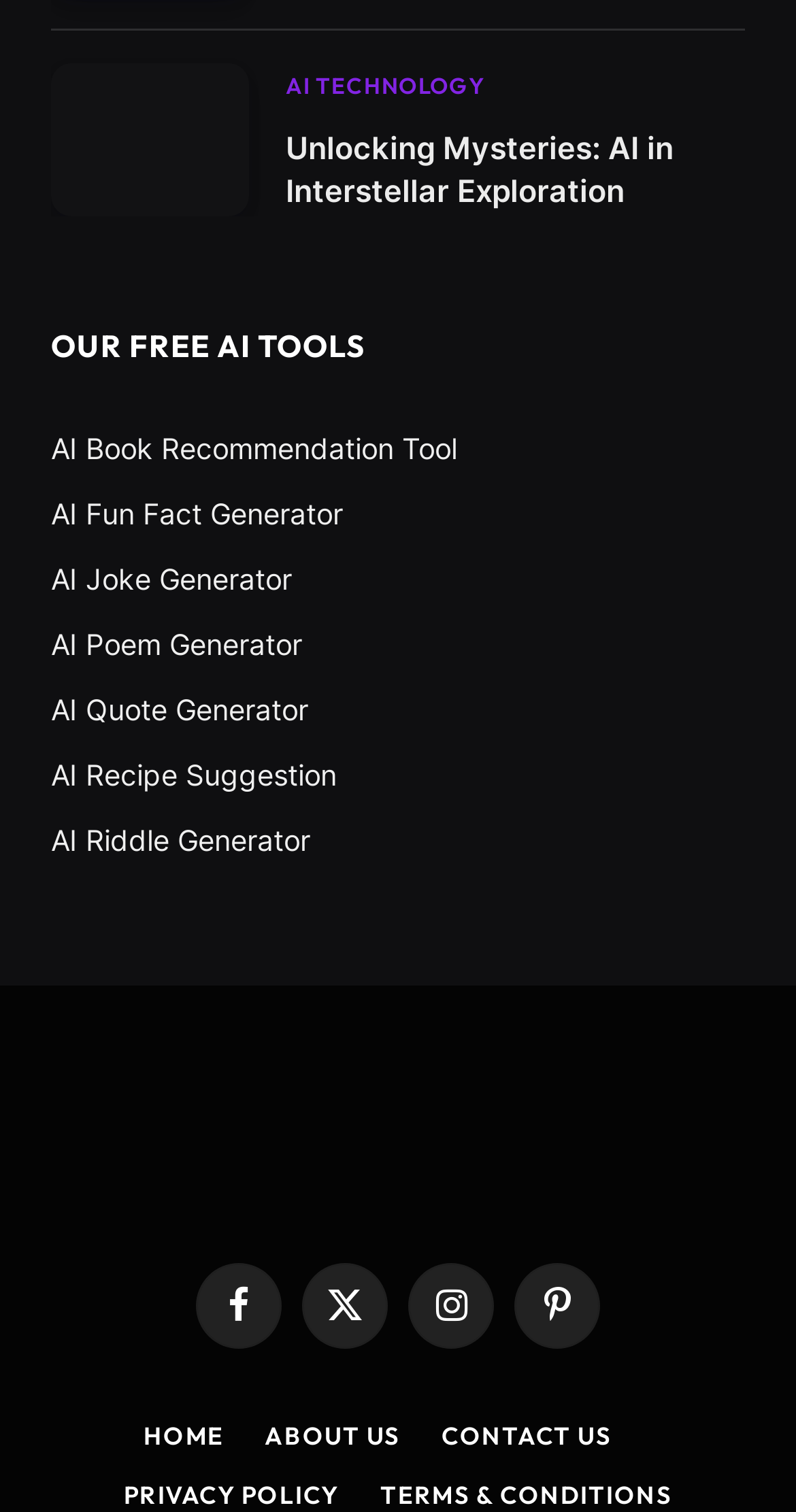Please find the bounding box coordinates of the clickable region needed to complete the following instruction: "visit kim_jong_skillz's profile". The bounding box coordinates must consist of four float numbers between 0 and 1, i.e., [left, top, right, bottom].

None